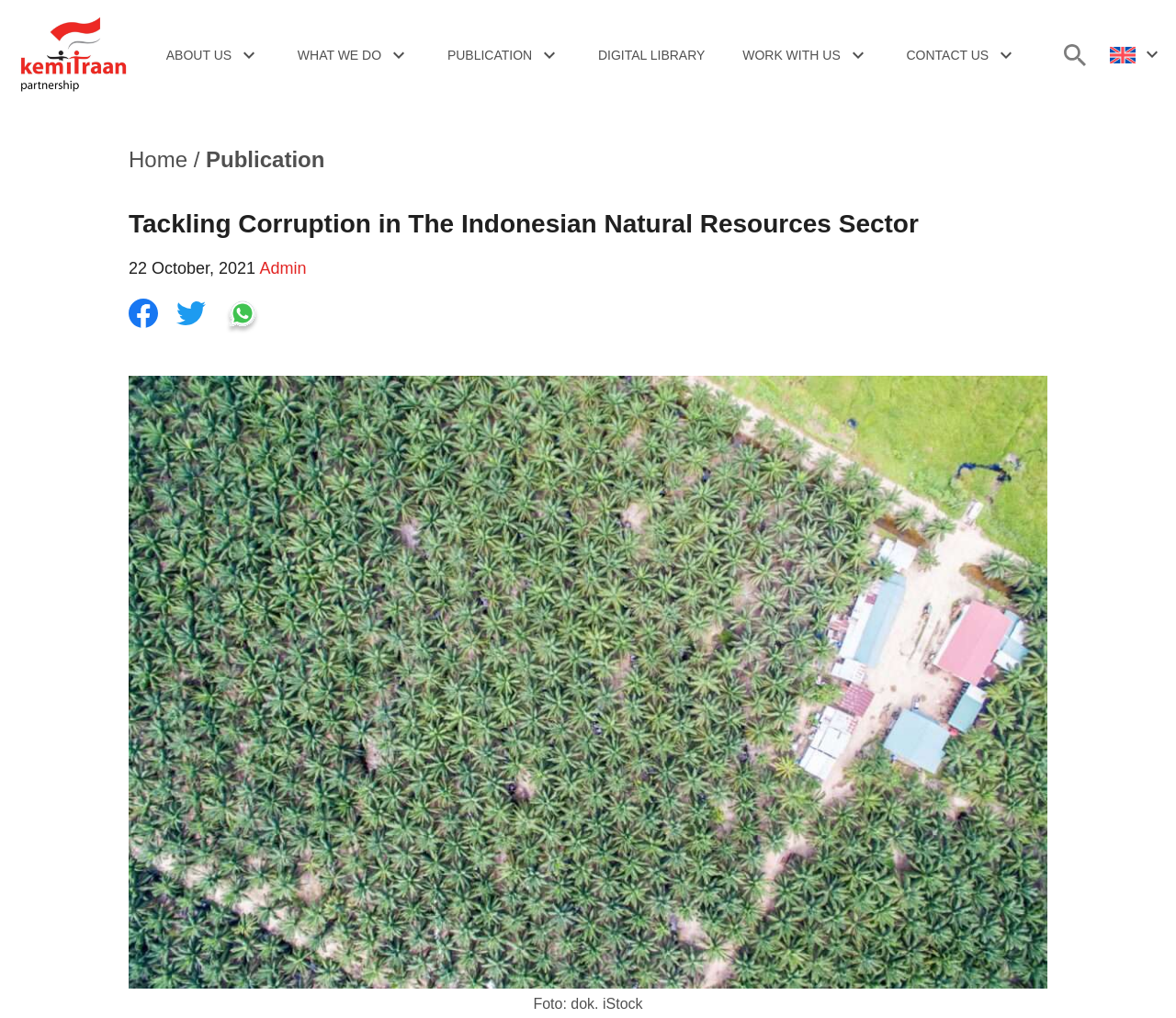Can you provide the bounding box coordinates for the element that should be clicked to implement the instruction: "Go to ABOUT US"?

[0.141, 0.022, 0.221, 0.087]